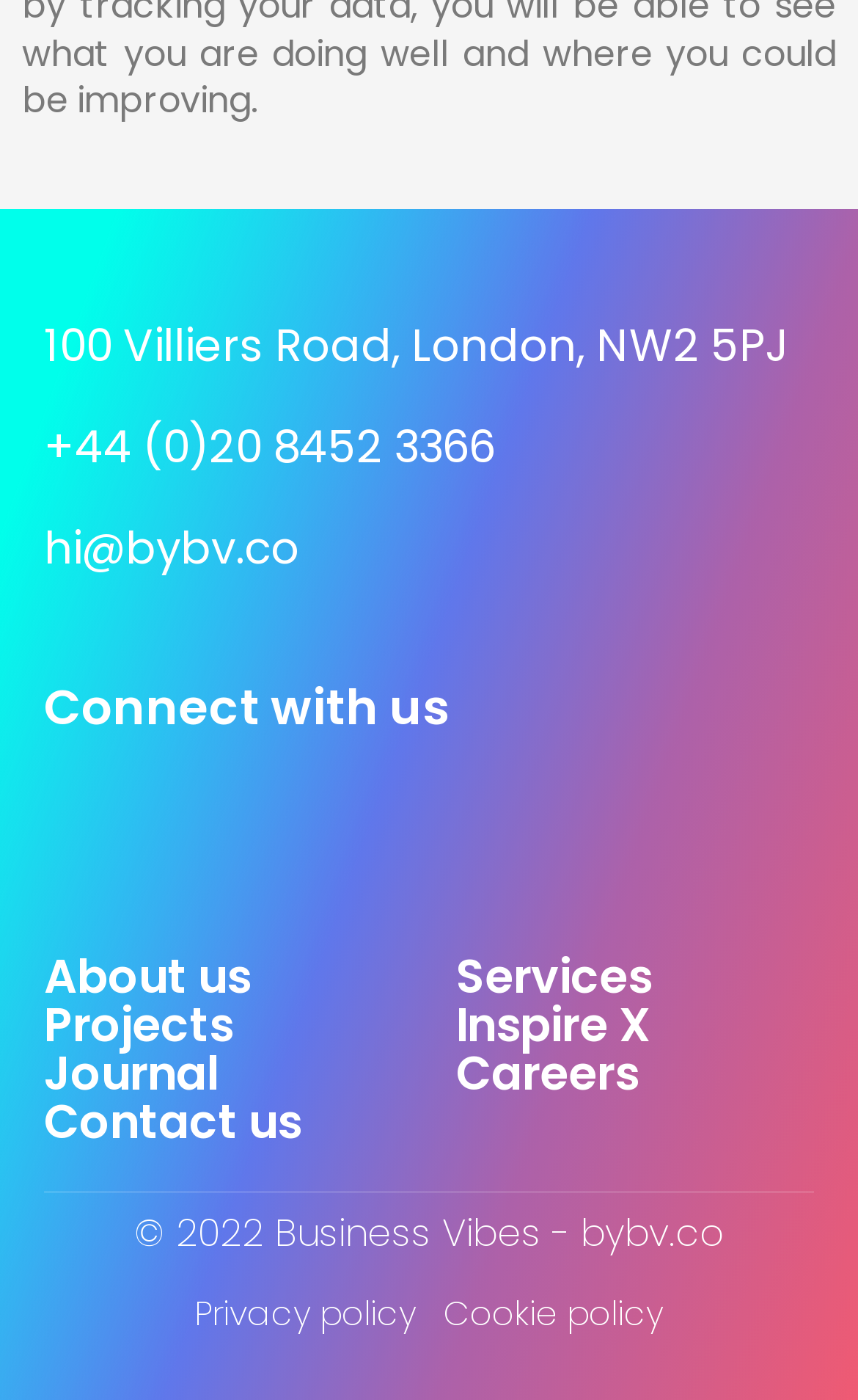Locate the bounding box coordinates of the clickable region necessary to complete the following instruction: "Visit Terms of Use". Provide the coordinates in the format of four float numbers between 0 and 1, i.e., [left, top, right, bottom].

None